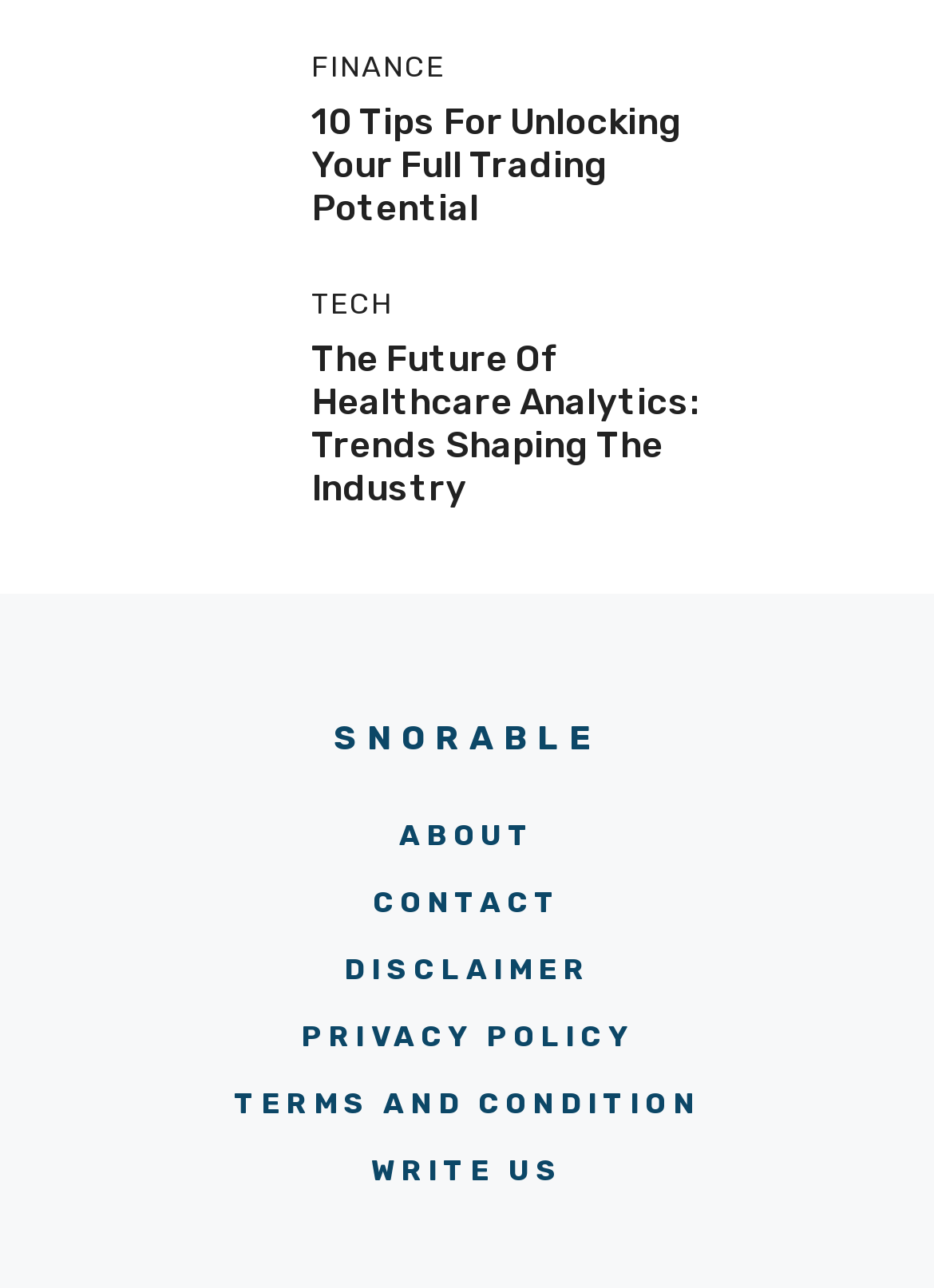What is the topic of the article below the figure with a link?
Give a one-word or short-phrase answer derived from the screenshot.

The Future Of Healthcare Analytics